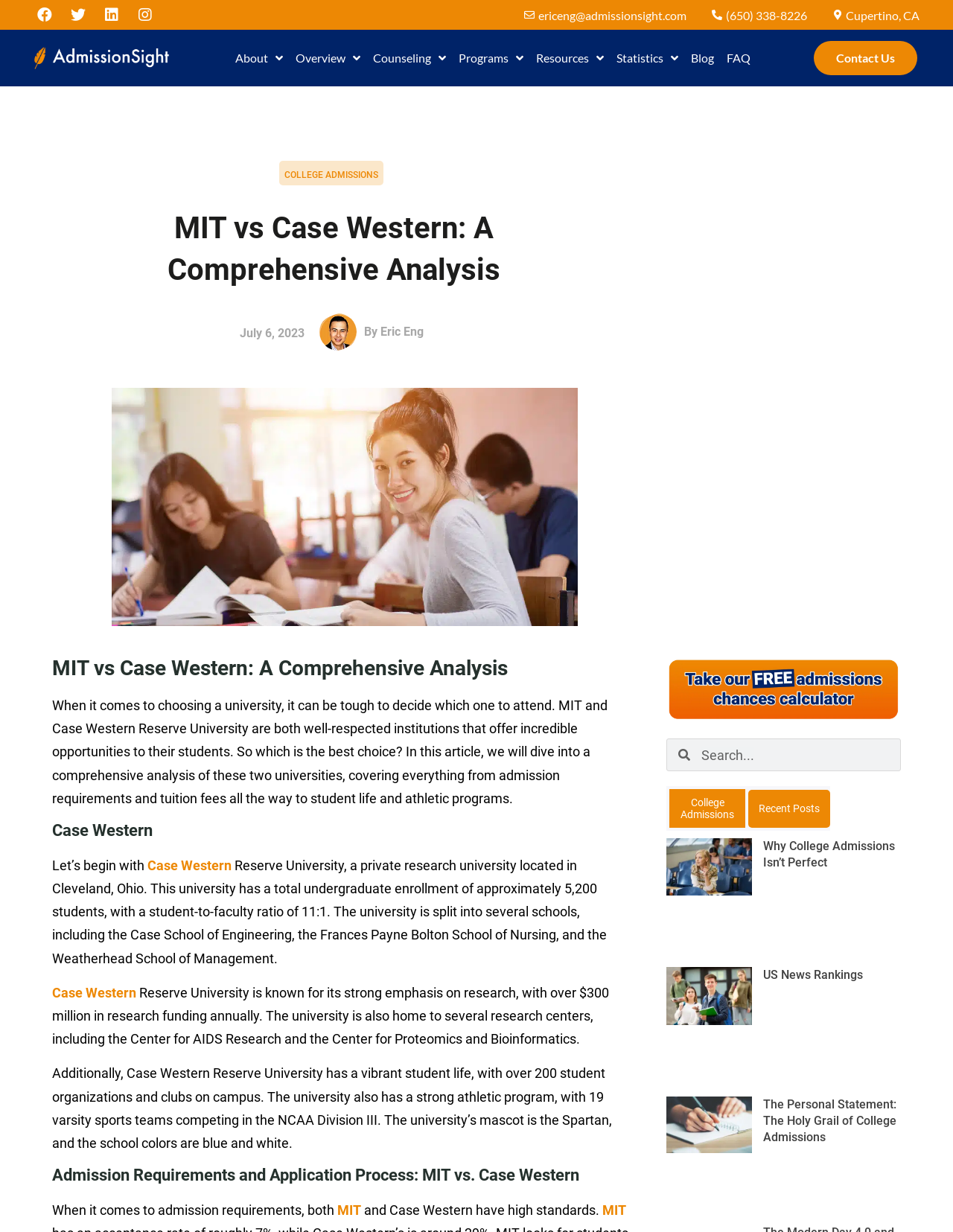Calculate the bounding box coordinates of the UI element given the description: "Why College Admissions Isn’t Perfect".

[0.801, 0.681, 0.939, 0.706]